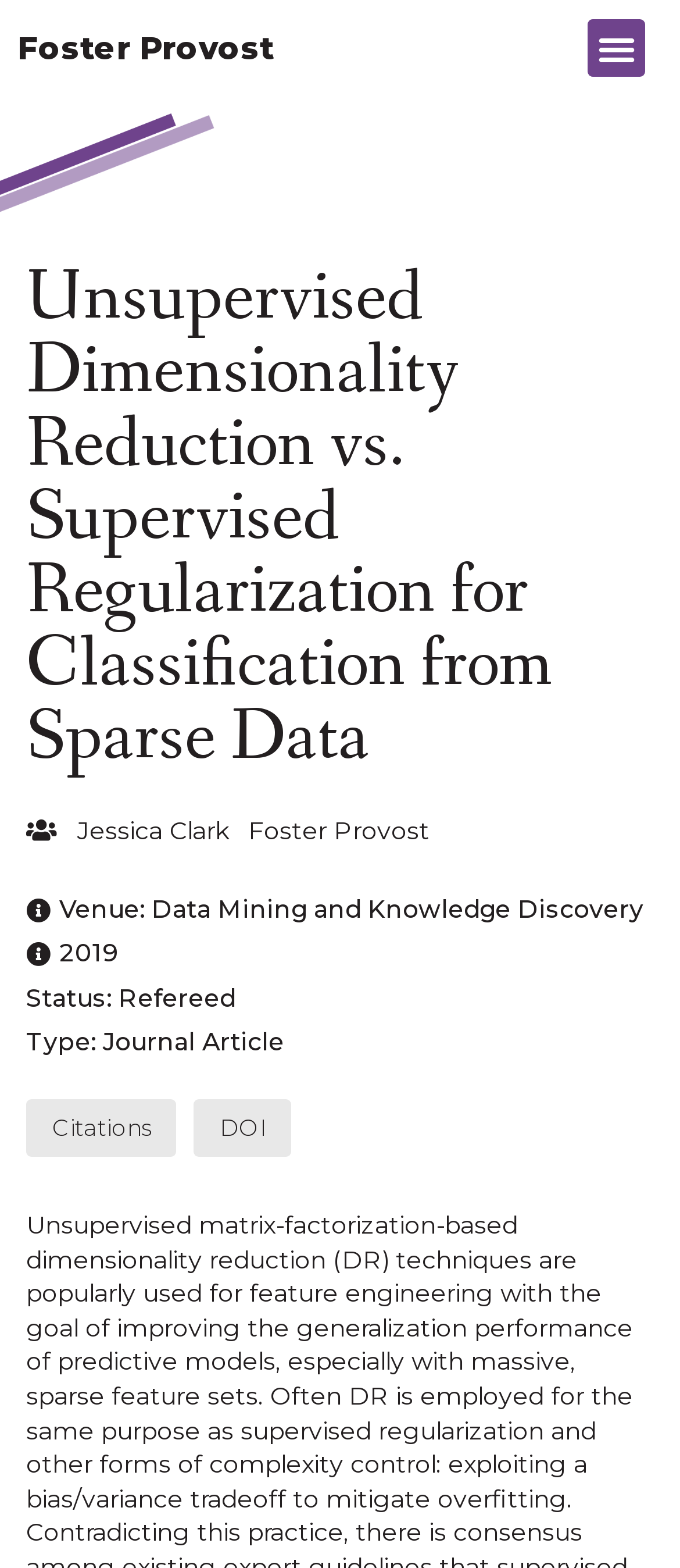What is the status of the publication?
Refer to the image and provide a one-word or short phrase answer.

Refereed